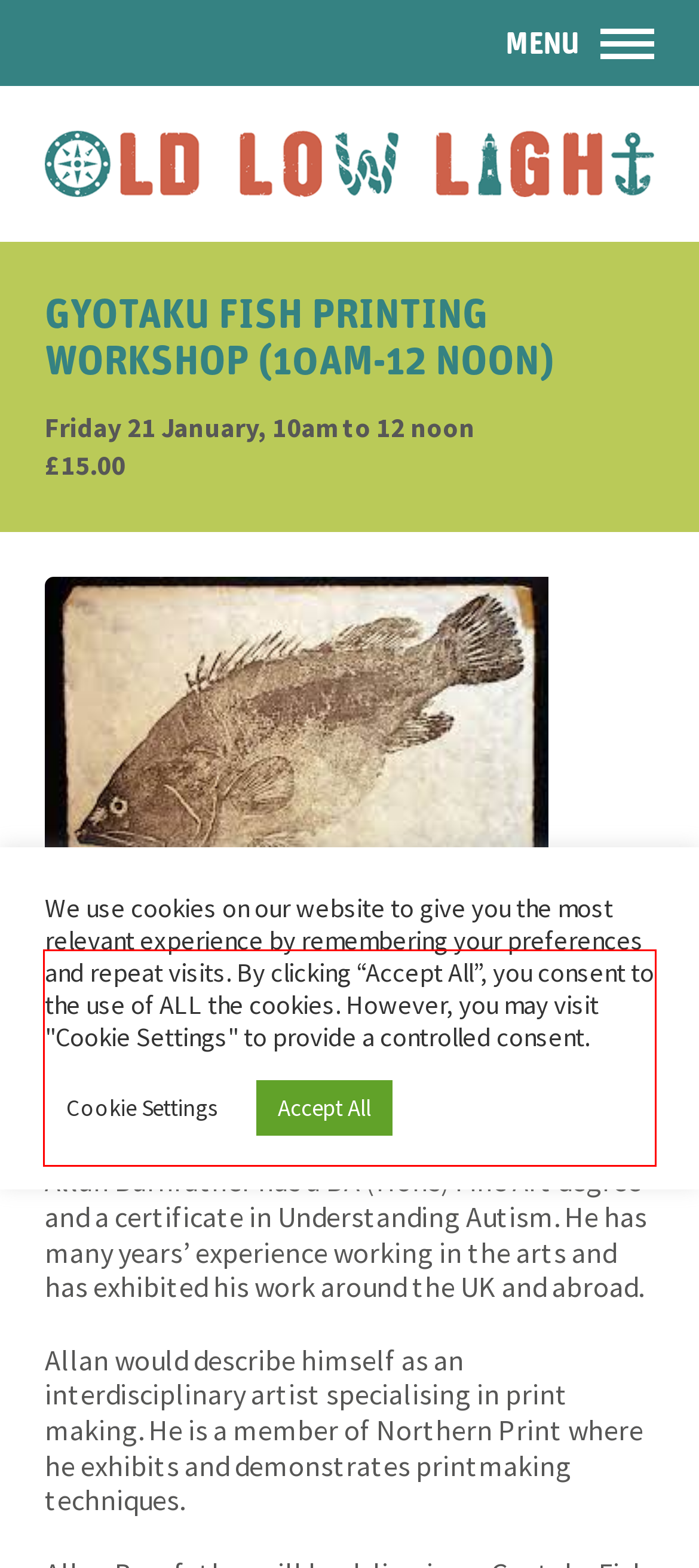Please extract the text content within the red bounding box on the webpage screenshot using OCR.

Gyotaku is the traditional Japanese method of printing fish, a practice which dates back to the mid-1800s. This form of nature printing was used by fishermen to record their catches, but has also become an art form of its own